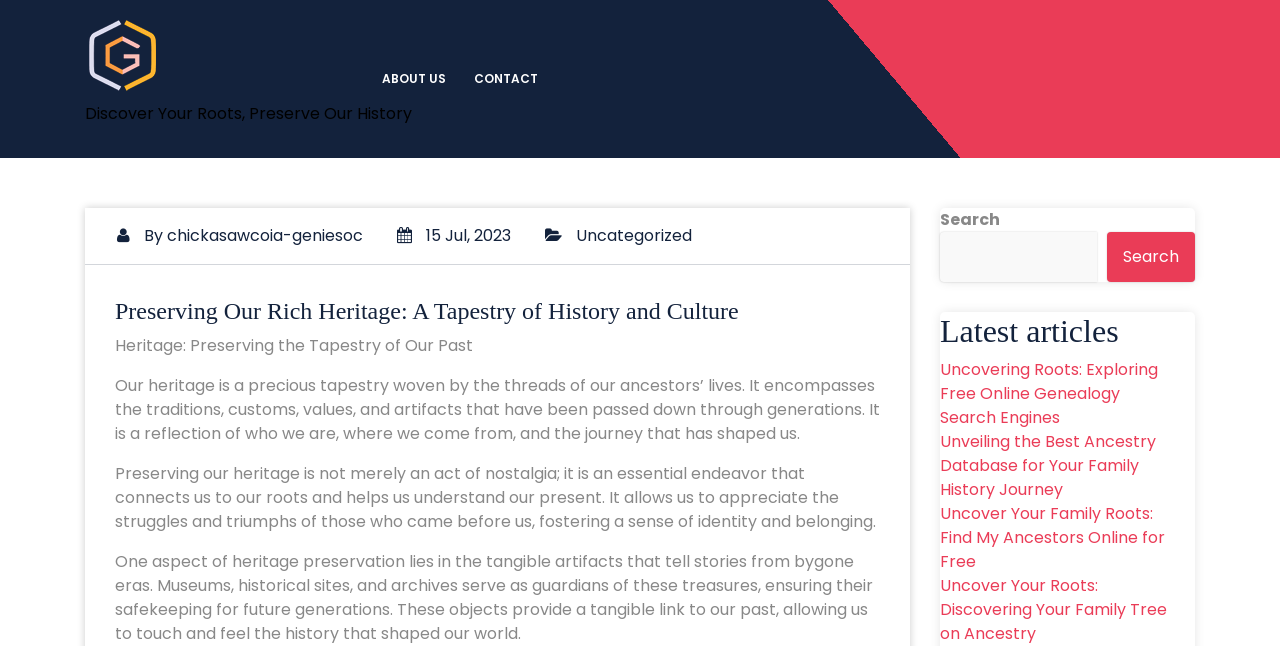Find the bounding box coordinates for the HTML element described in this sentence: "15 Jul, 2023". Provide the coordinates as four float numbers between 0 and 1, in the format [left, top, right, bottom].

[0.31, 0.347, 0.399, 0.382]